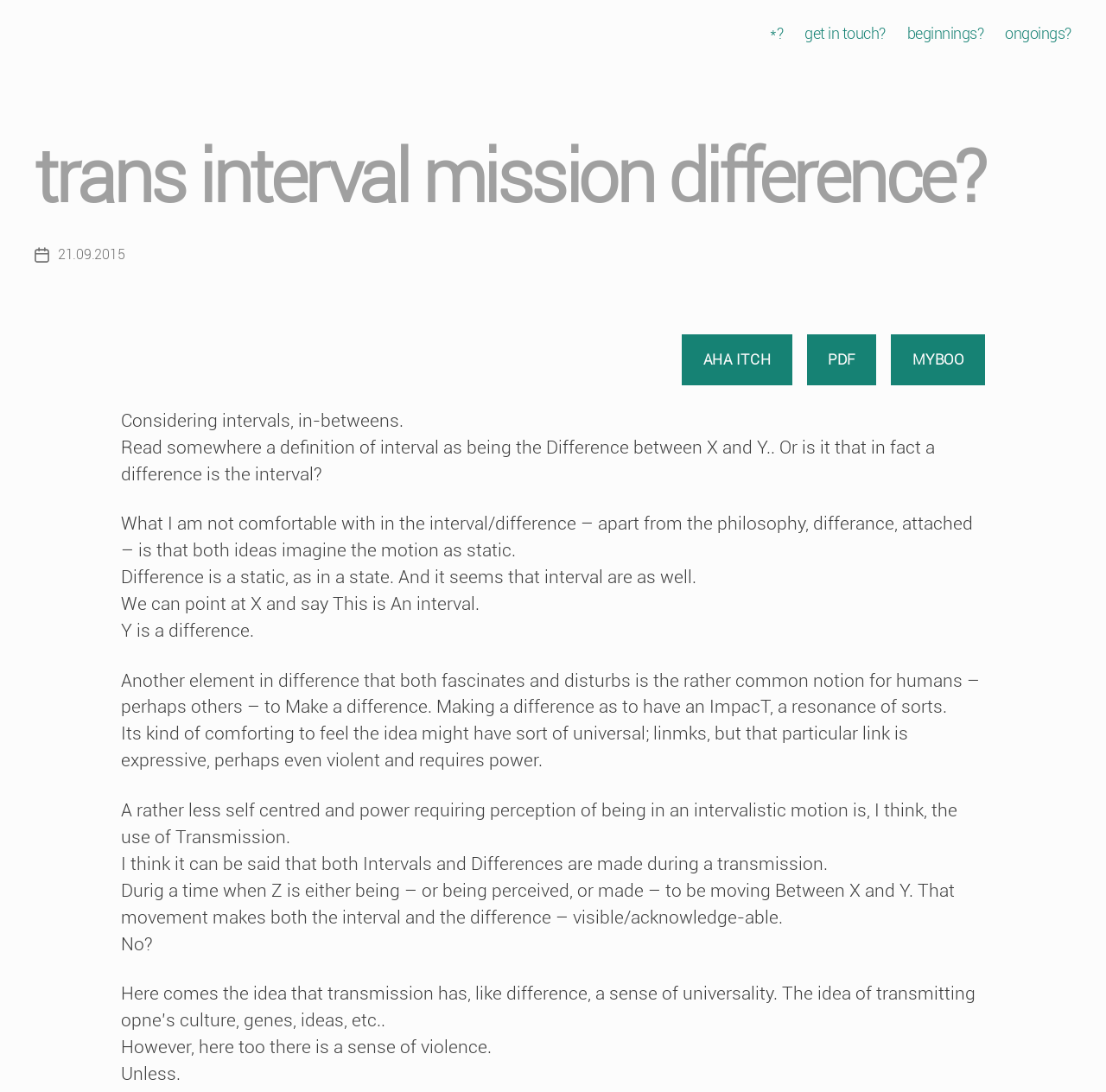Please identify the bounding box coordinates of the region to click in order to complete the given instruction: "Open the PDF file". The coordinates should be four float numbers between 0 and 1, i.e., [left, top, right, bottom].

[0.729, 0.306, 0.792, 0.353]